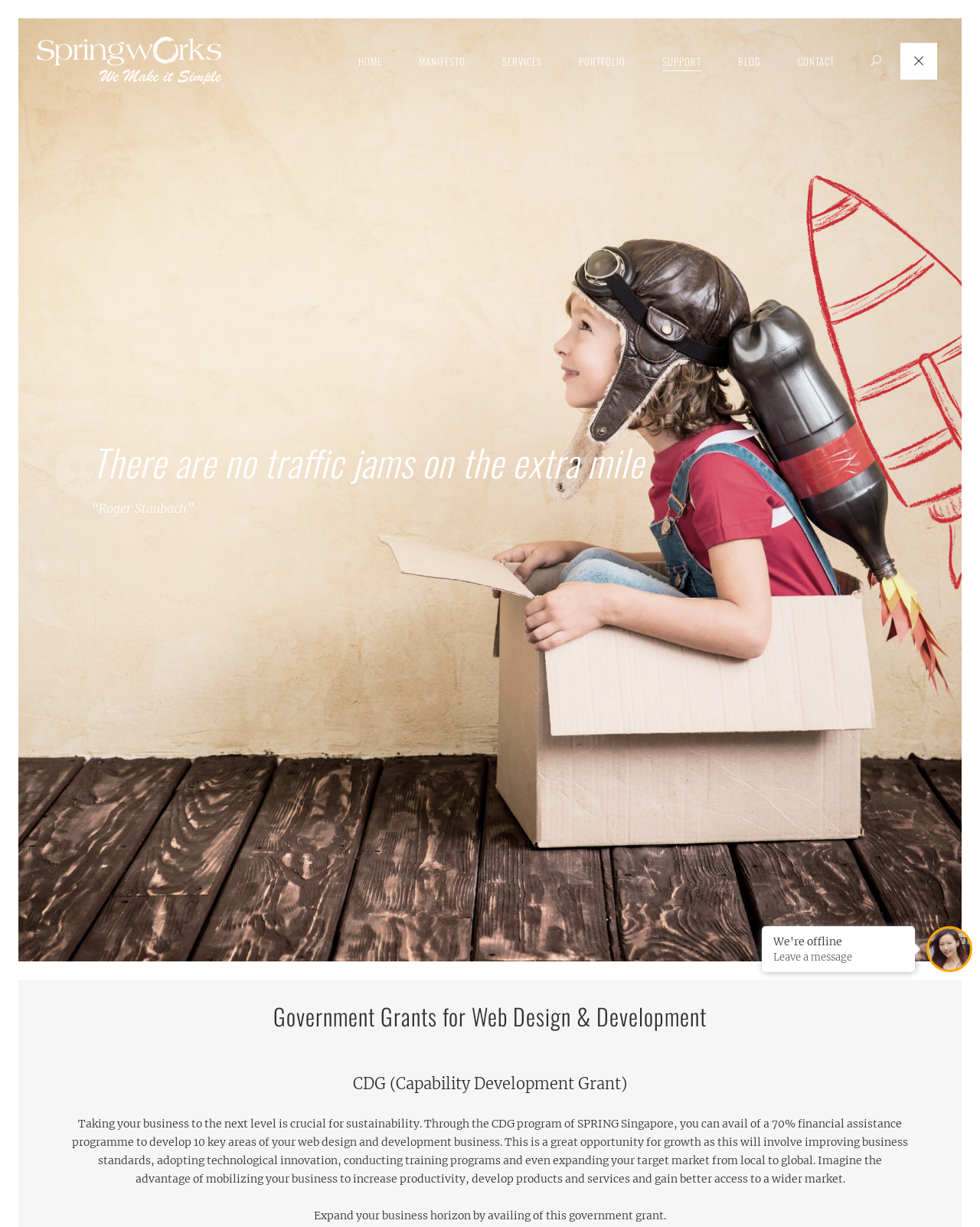Please identify the bounding box coordinates of the element's region that should be clicked to execute the following instruction: "Visit the blog". The bounding box coordinates must be four float numbers between 0 and 1, i.e., [left, top, right, bottom].

[0.734, 0.035, 0.795, 0.065]